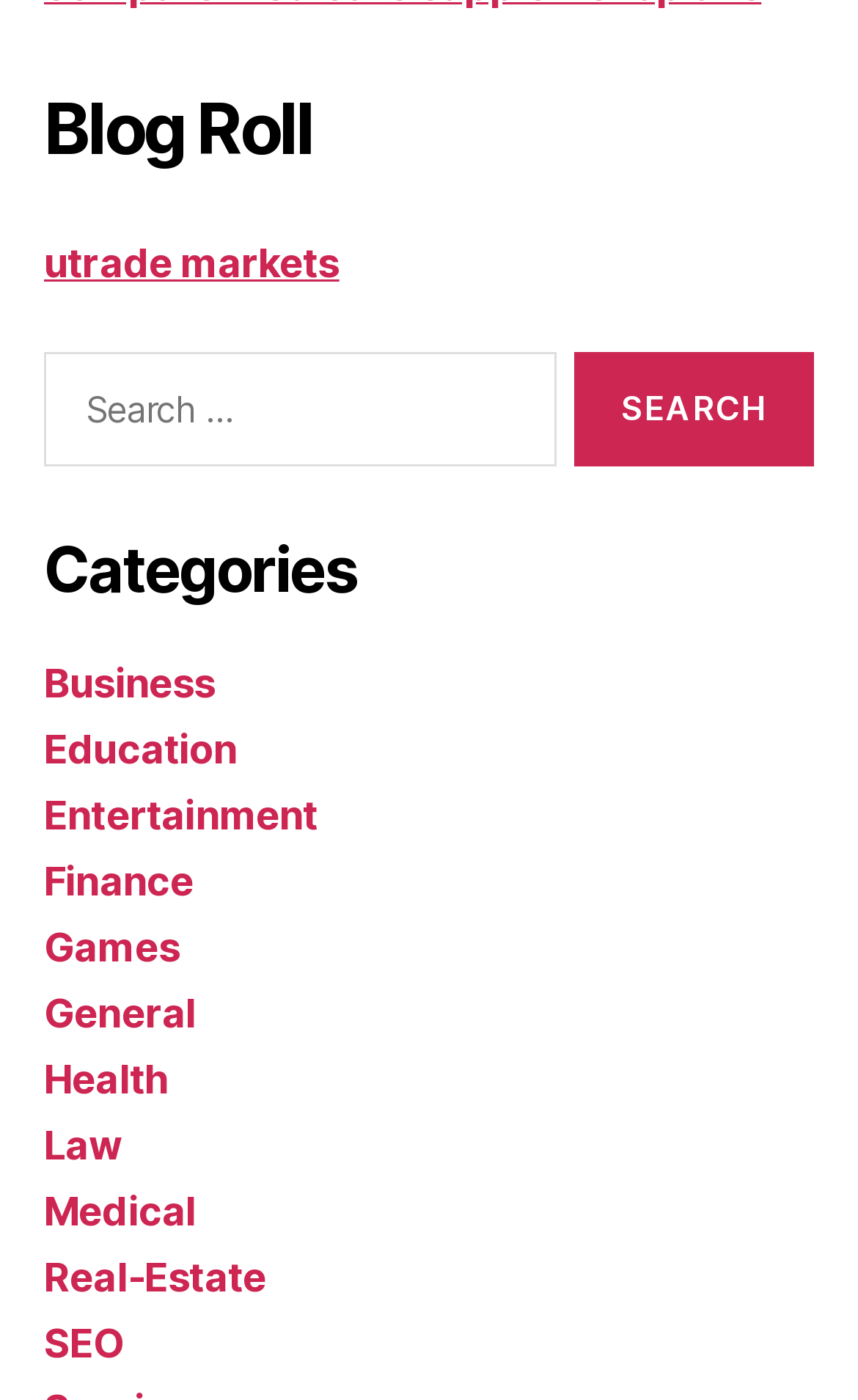Identify the bounding box coordinates of the section to be clicked to complete the task described by the following instruction: "Click the Search button". The coordinates should be four float numbers between 0 and 1, formatted as [left, top, right, bottom].

[0.669, 0.252, 0.949, 0.333]